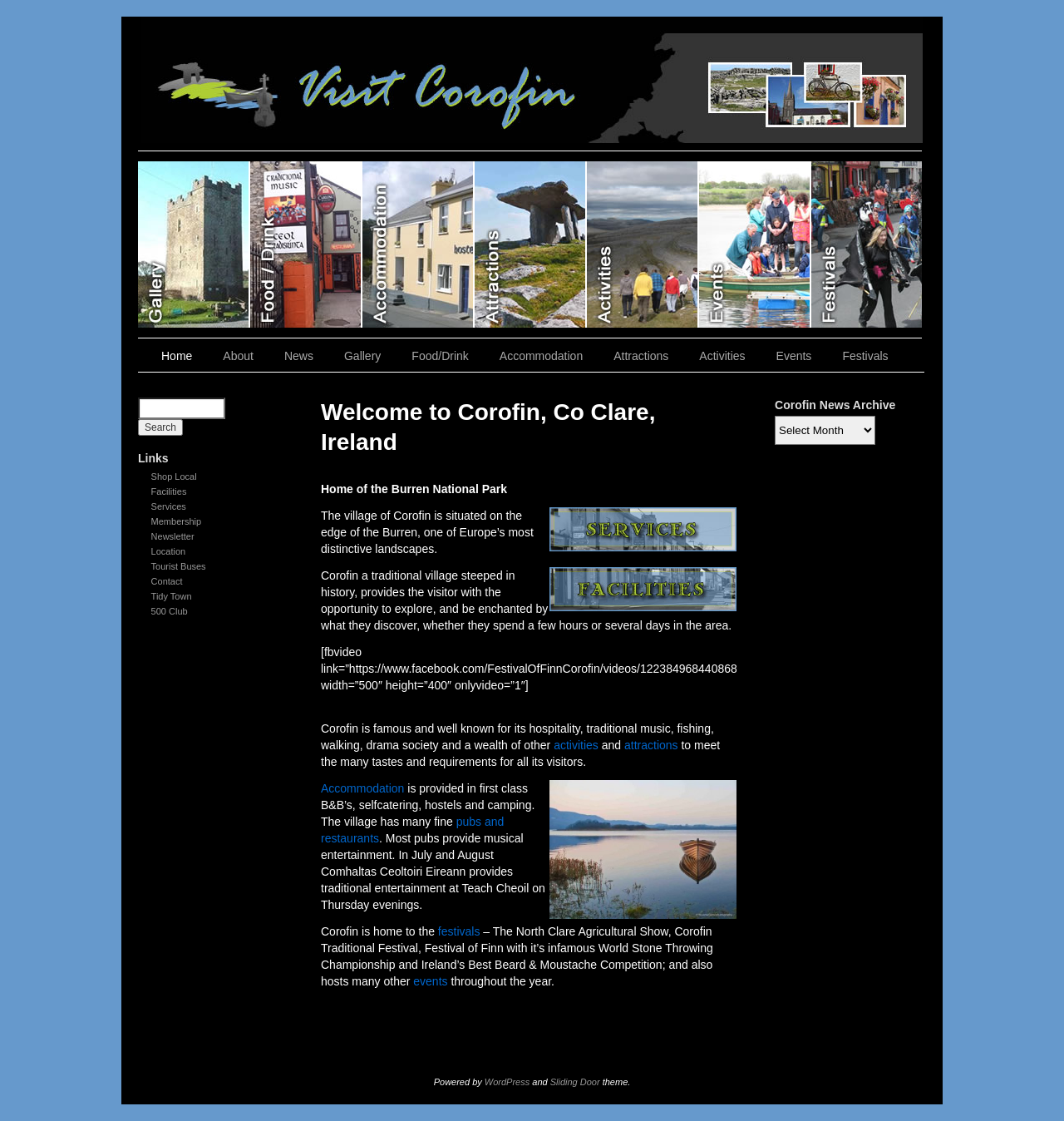Find the bounding box coordinates for the area that must be clicked to perform this action: "Read Corofin News Archive".

[0.728, 0.355, 0.855, 0.371]